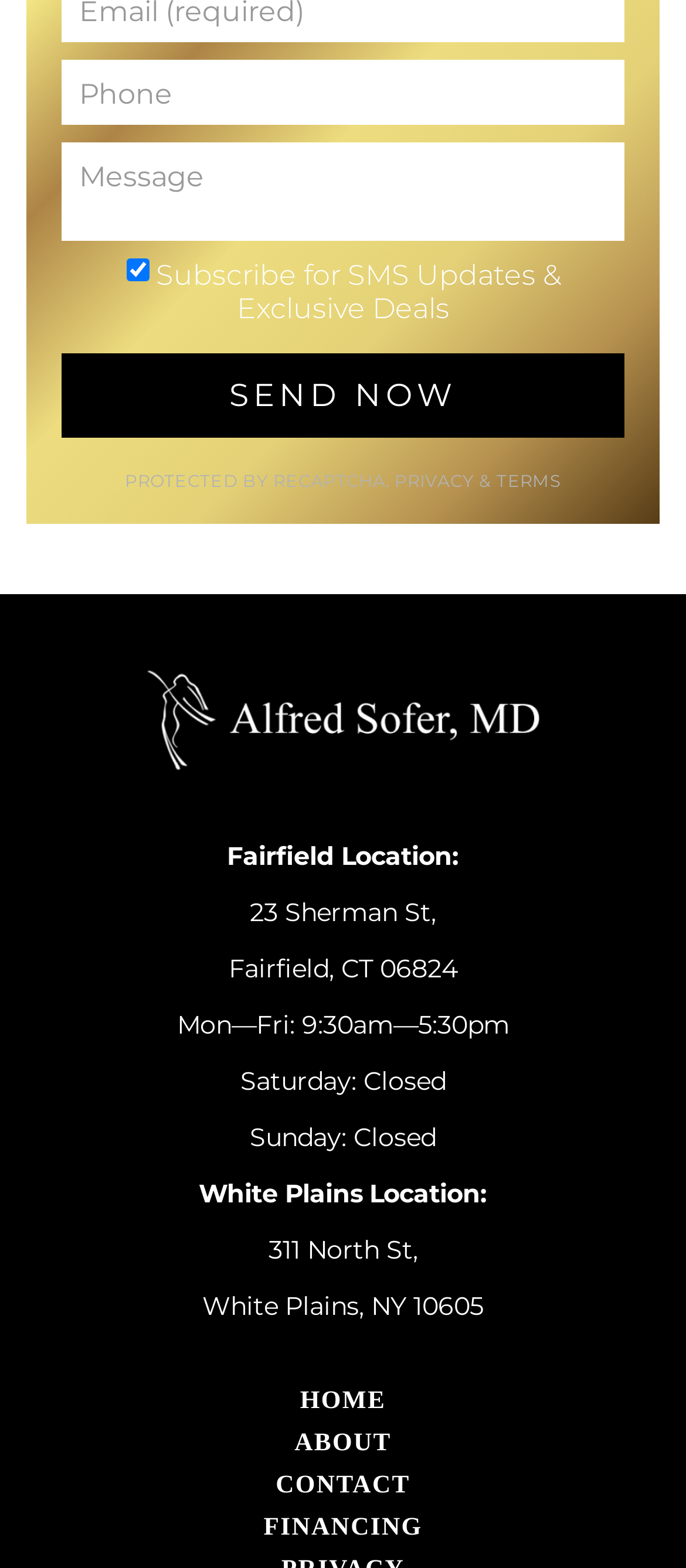Give a concise answer using one word or a phrase to the following question:
What is the purpose of the checkbox?

Subscribe for SMS Updates & Exclusive Deals